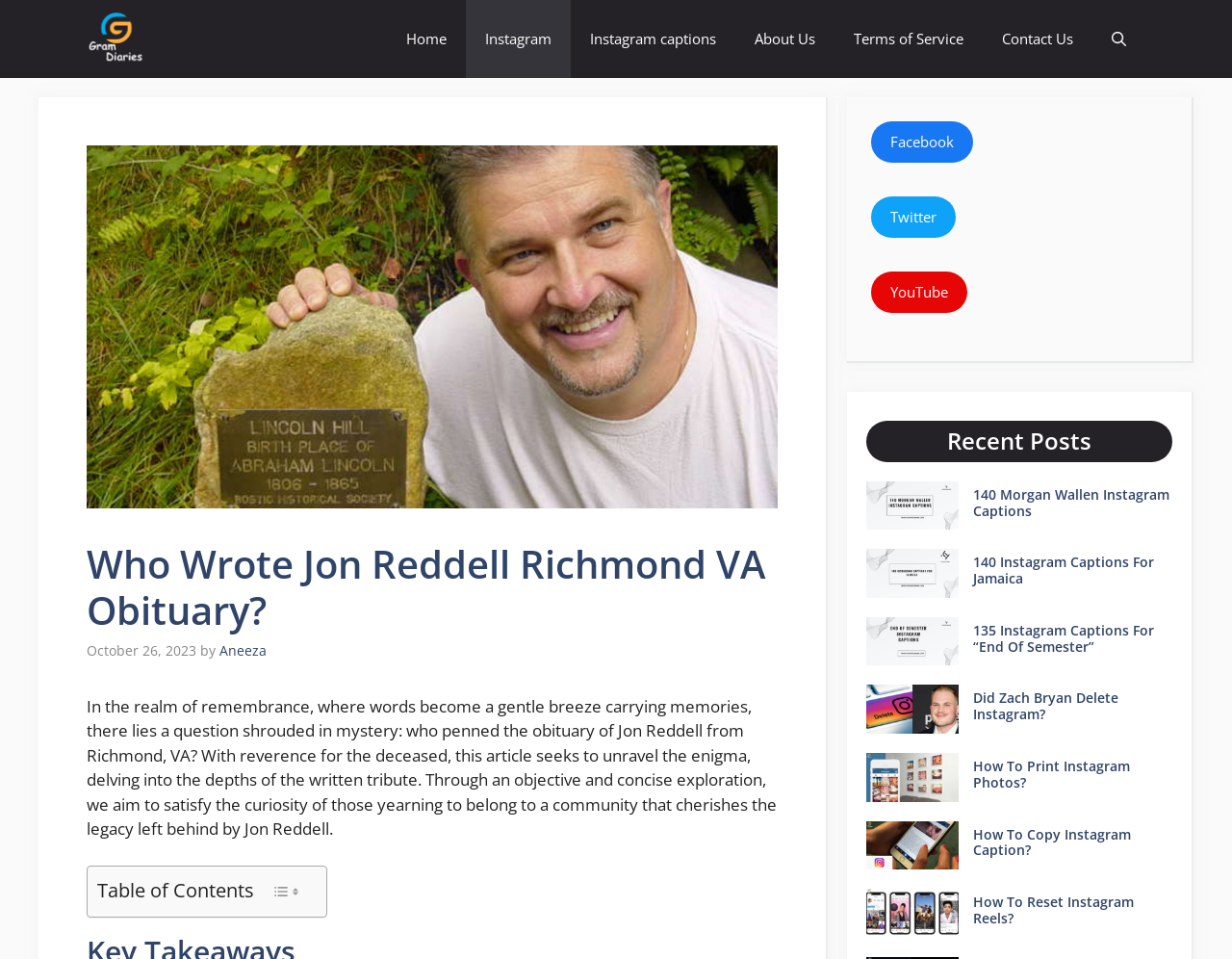Offer a detailed account of what is visible on the webpage.

This webpage is about uncovering the mystery behind Jon Reddell's Richmond VA obituary. At the top, there is a navigation bar with links to Instagram, Home, Instagram captions, About Us, Terms of Service, and Contact Us. On the top right, there is a button to open a search function.

Below the navigation bar, there is a large image related to the article's title, "Who Wrote Jon Reddell Richmond VA Obituary?" followed by a header with the same title. The article's publication date, October 26, 2023, is displayed next to the author's name, Aneeza.

The main content of the article is a long paragraph that introduces the mystery of Jon Reddell's obituary and the purpose of the article. Below the paragraph, there is a table of contents with a toggle button.

On the right side of the page, there are links to Facebook, Twitter, and YouTube. Below these links, there is a section titled "Recent Posts" with several articles related to Instagram captions, including "140 Morgan Wallen Instagram Captions", "140 Instagram Captions For Jamaica", "135 Instagram Captions For “End Of Semester”", "Did Zach Bryan Delete Instagram?", "How To Print Instagram Photos?", "How To Copy Instagram Caption?", and "How To Reset Instagram Reels?". Each article has a heading, an image, and a link to the full article.